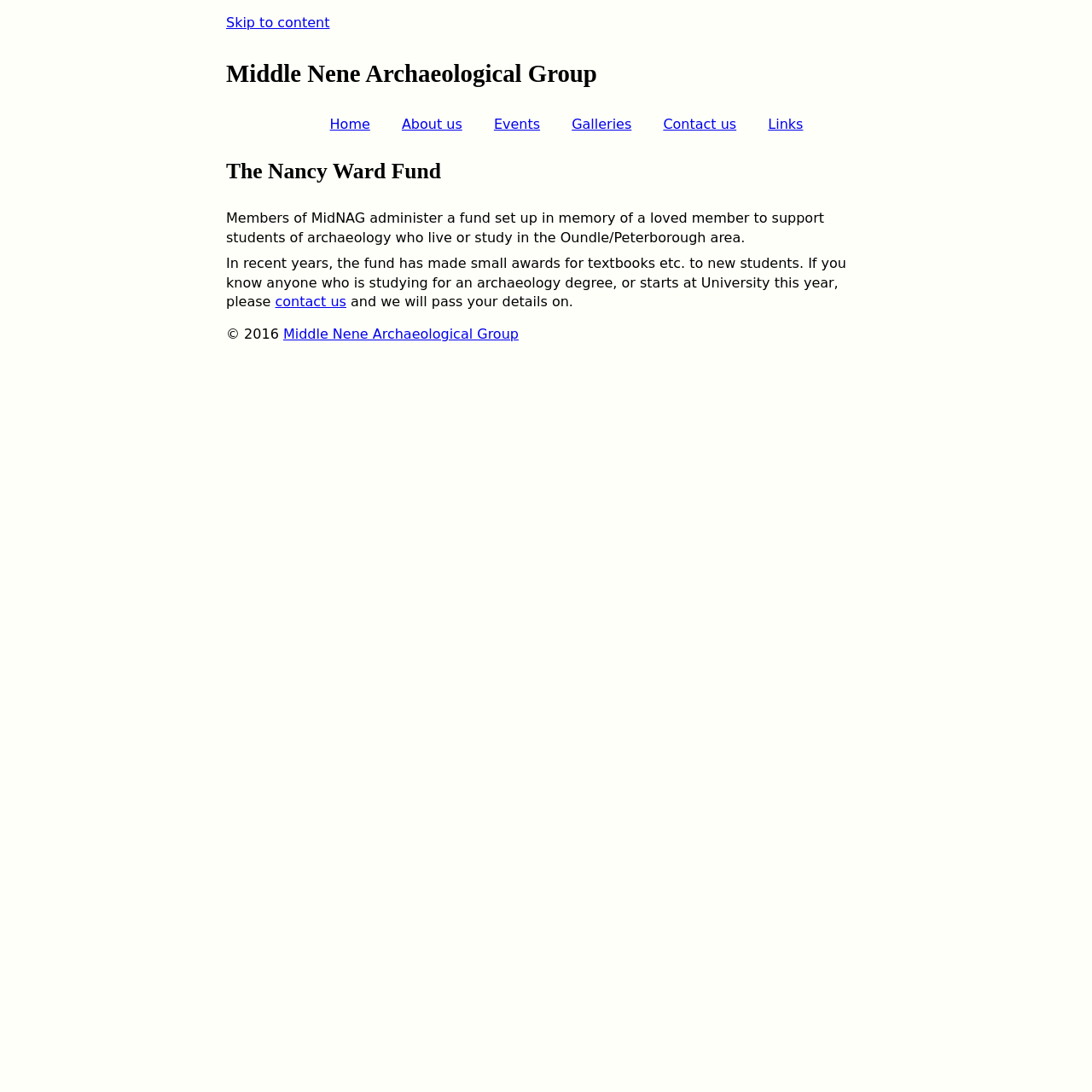Identify the coordinates of the bounding box for the element that must be clicked to accomplish the instruction: "go to home page".

[0.302, 0.106, 0.339, 0.121]